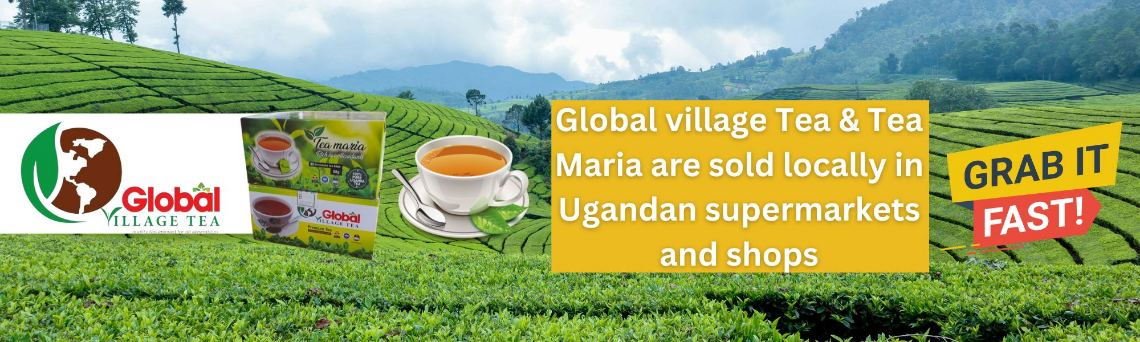Elaborate on the contents of the image in great detail.

This vibrant promotional image showcases Global Village Tea and Tea Maria, highlighting their availability in Ugandan supermarkets and shops. The background features a picturesque landscape of lush green tea plantations, emphasizing the natural beauty and agricultural heritage associated with tea production. In the foreground, the branding includes the logo of Global Village Tea alongside a visually appealing cup of tea, enhancing the product's appeal. Bold text commands attention, urging customers to "GRAB IT FAST!"—creating a sense of urgency to purchase. This captivating visual encapsulates the essence of quality and locality in Uganda's tea market.